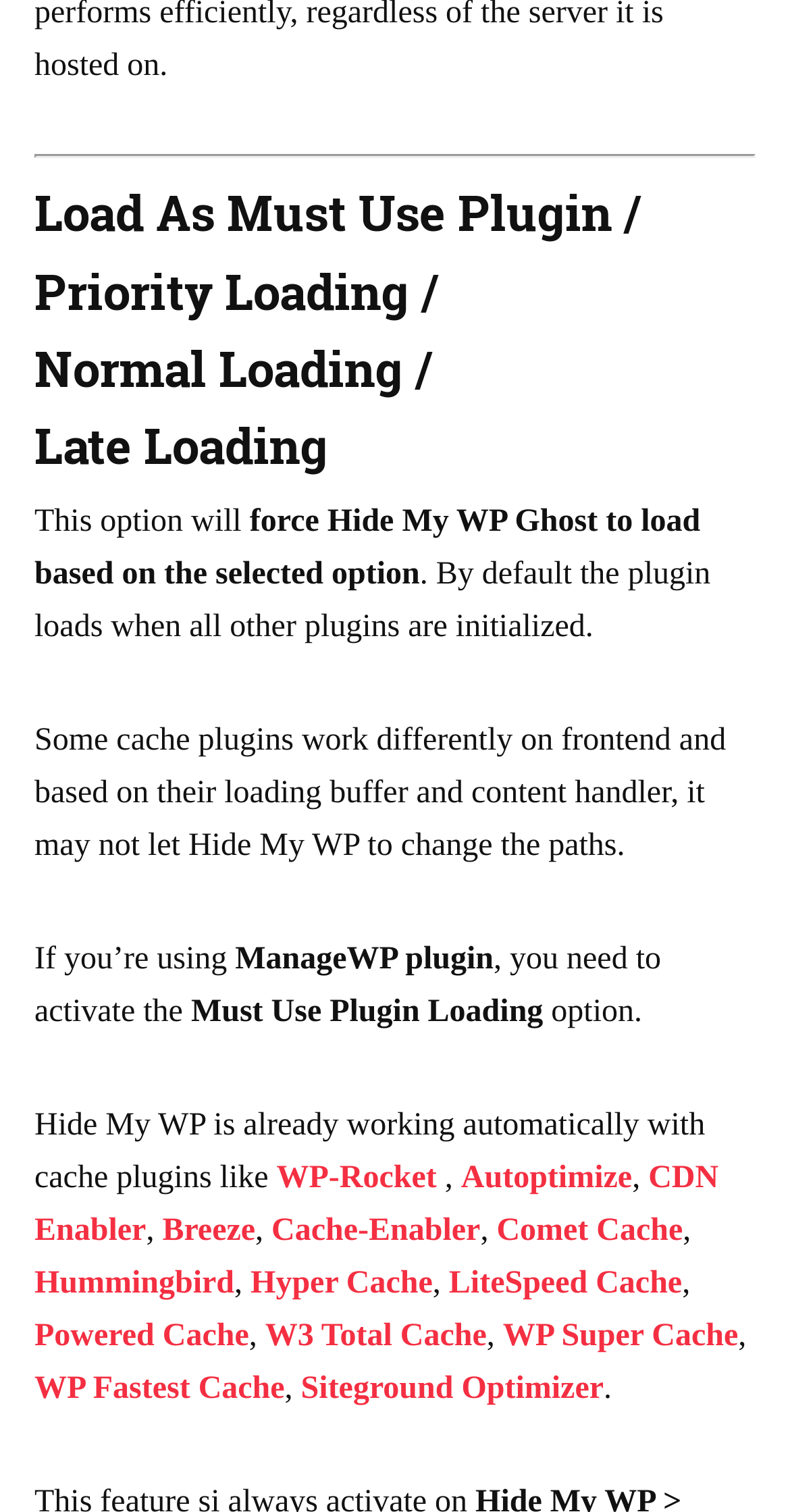Please determine the bounding box coordinates for the element with the description: "Powered Cache".

[0.044, 0.872, 0.315, 0.895]